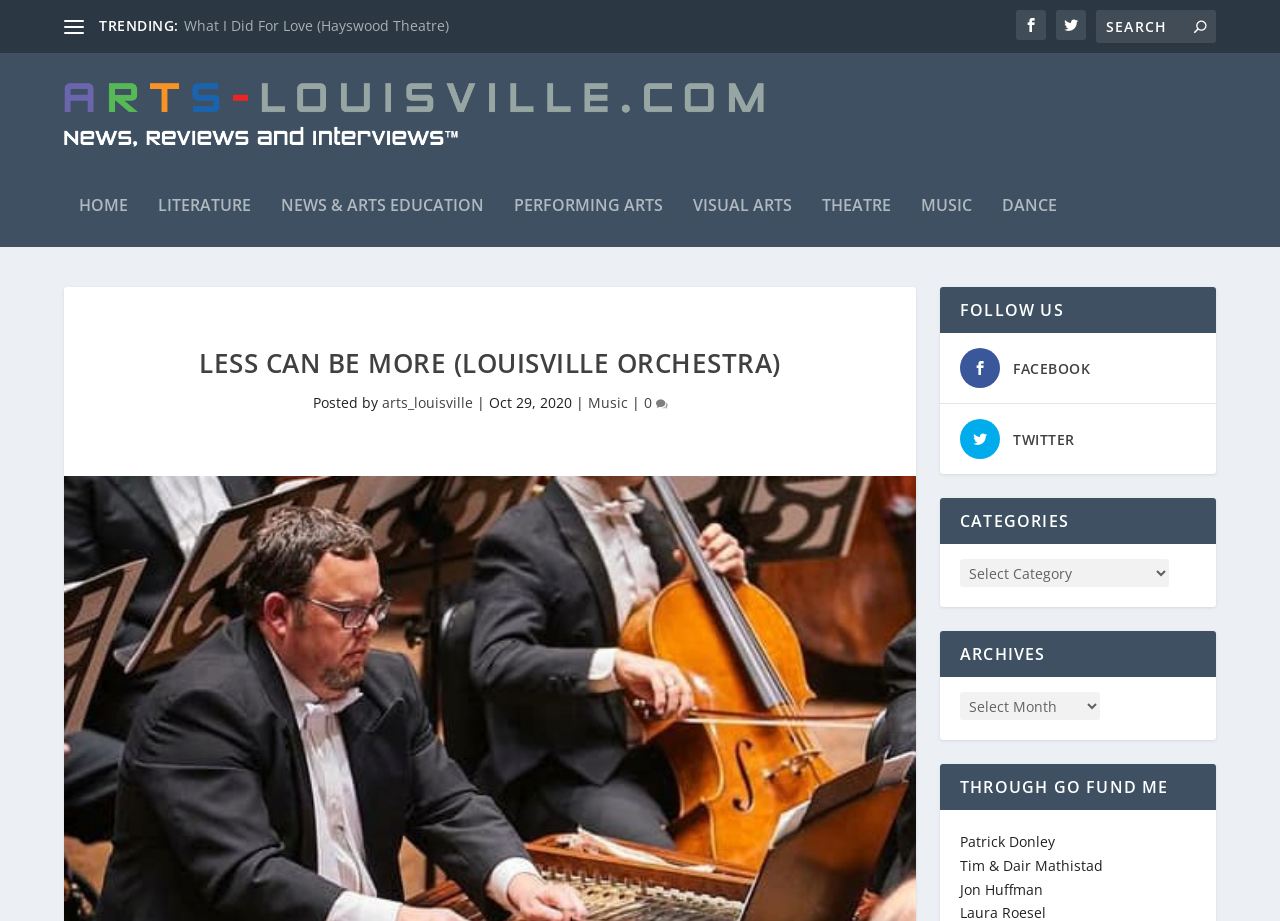Find the UI element described as: "Music" and predict its bounding box coordinates. Ensure the coordinates are four float numbers between 0 and 1, [left, top, right, bottom].

[0.459, 0.426, 0.49, 0.447]